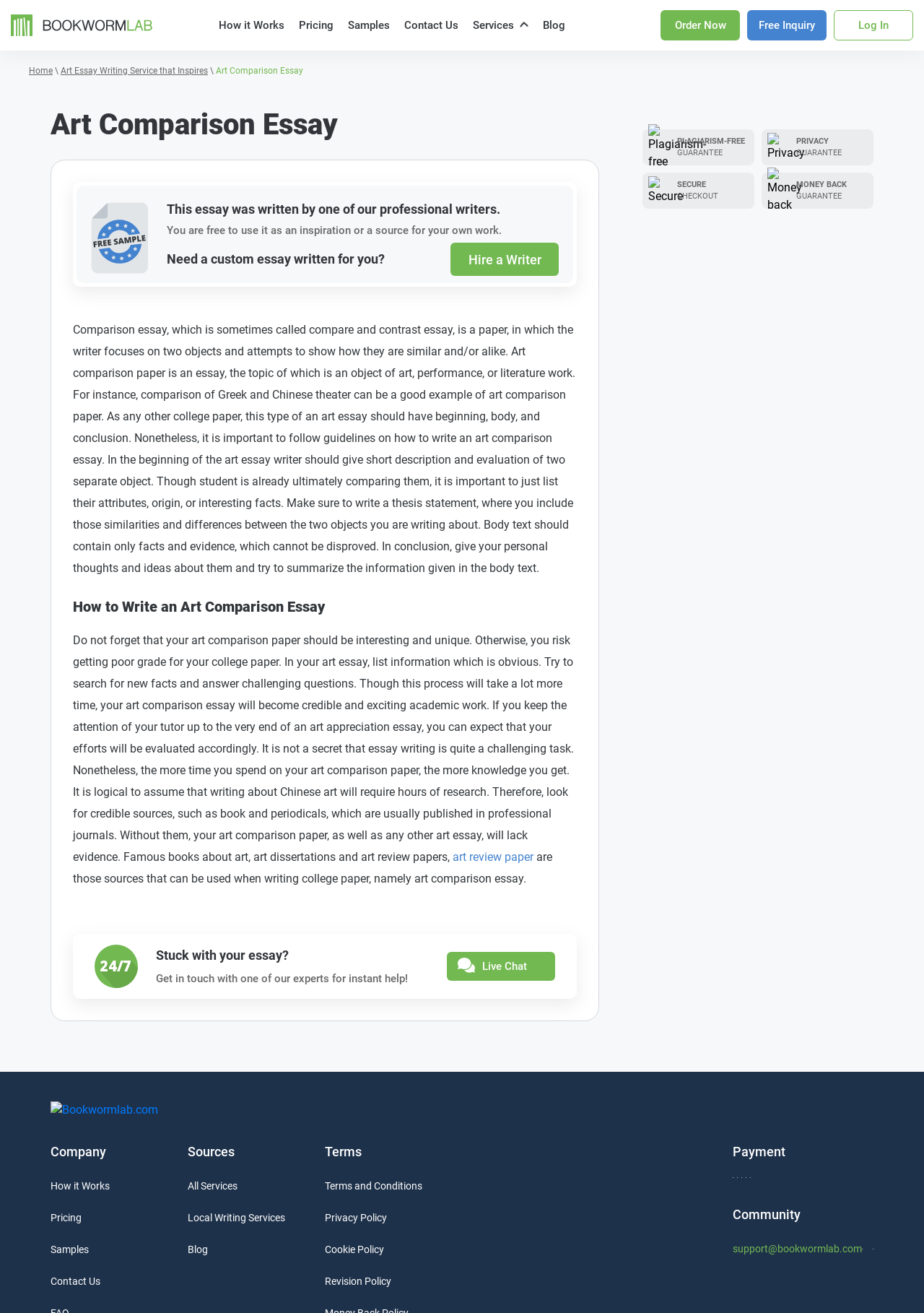Please determine the bounding box coordinates of the clickable area required to carry out the following instruction: "Learn more about Art Comparison Essay". The coordinates must be four float numbers between 0 and 1, represented as [left, top, right, bottom].

[0.234, 0.05, 0.328, 0.058]